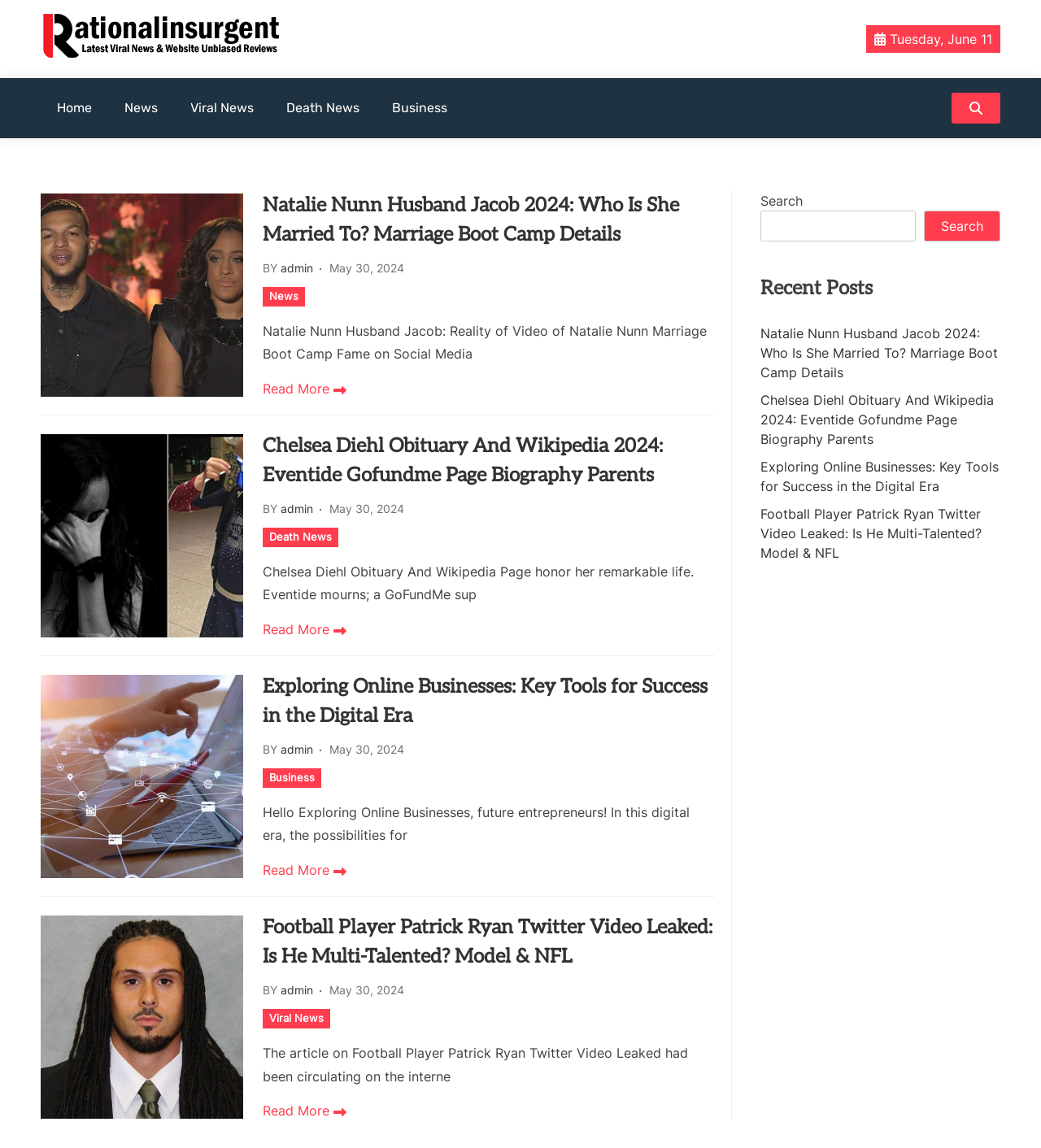Who is the author of the article 'Chelsea Diehl Obituary And Wikipedia 2024: Eventide Gofundme Page Biography Parents'?
Using the visual information from the image, give a one-word or short-phrase answer.

admin